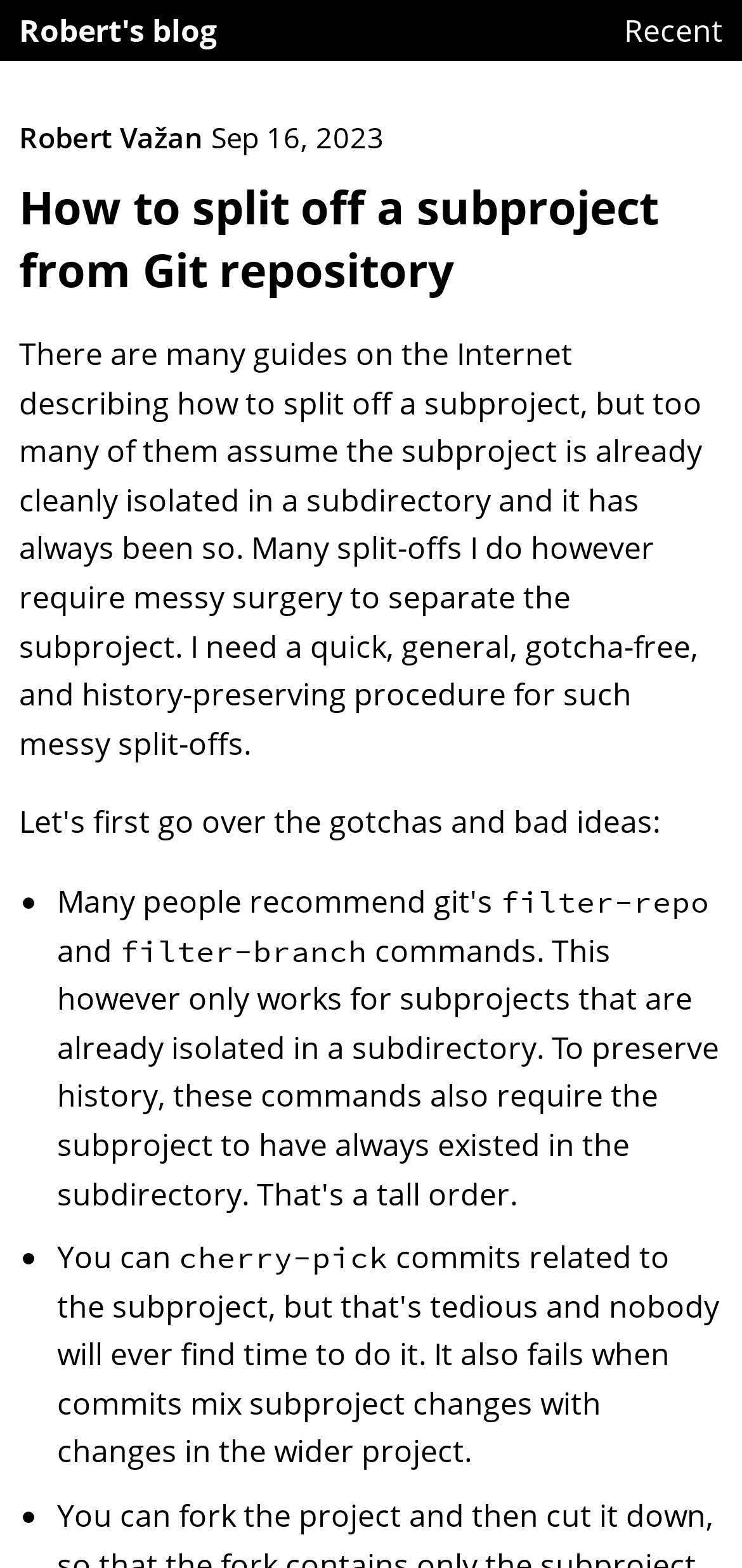Respond to the question below with a single word or phrase:
What is the first method mentioned for splitting off a subproject?

filter-repo